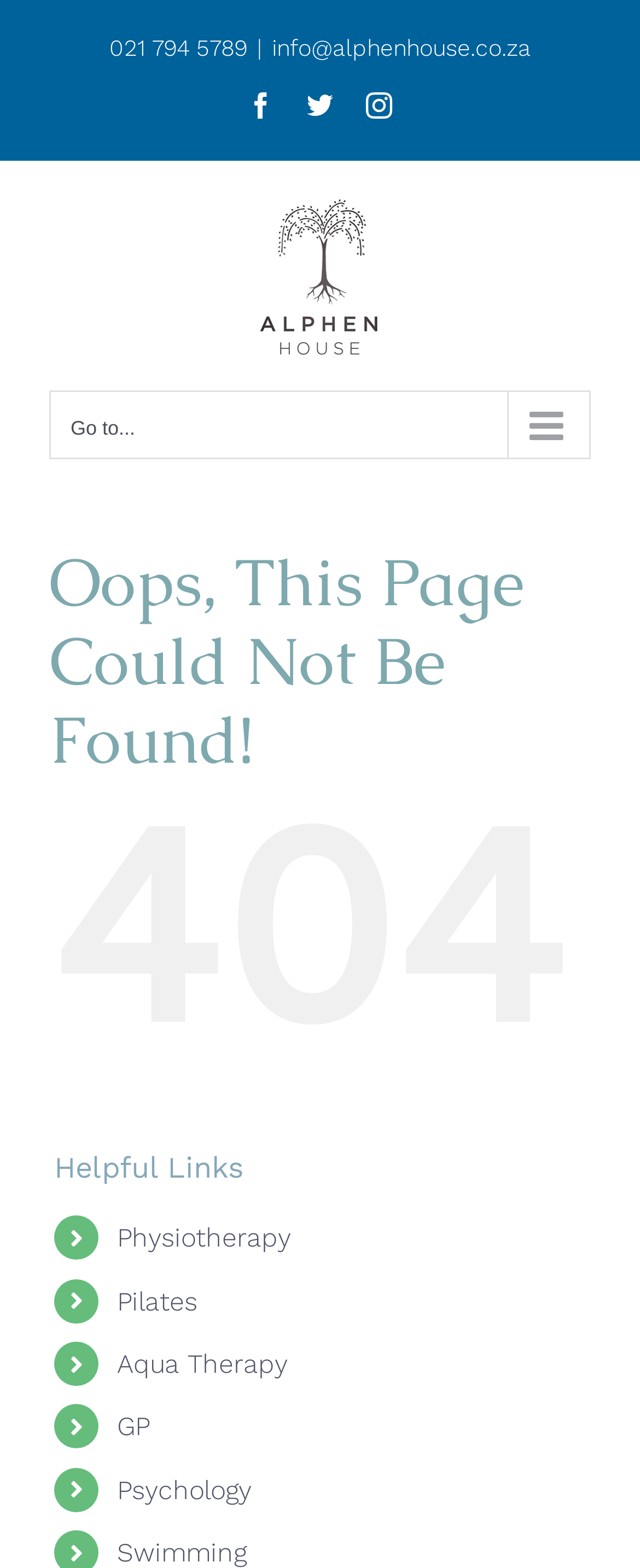Pinpoint the bounding box coordinates of the clickable element needed to complete the instruction: "Send an email". The coordinates should be provided as four float numbers between 0 and 1: [left, top, right, bottom].

[0.424, 0.022, 0.829, 0.039]